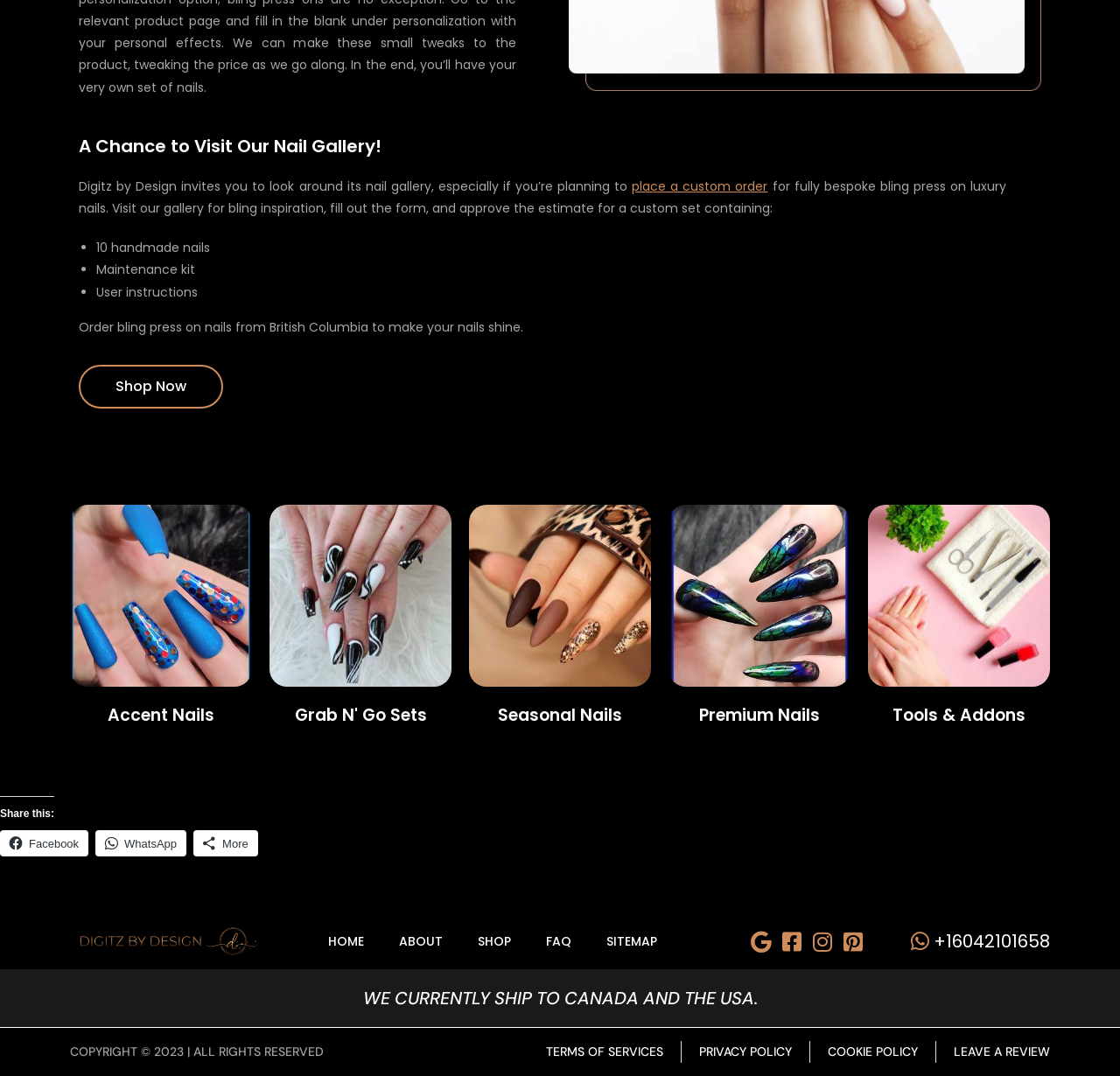Can I share the webpage on social media?
Answer the question with a single word or phrase, referring to the image.

Yes